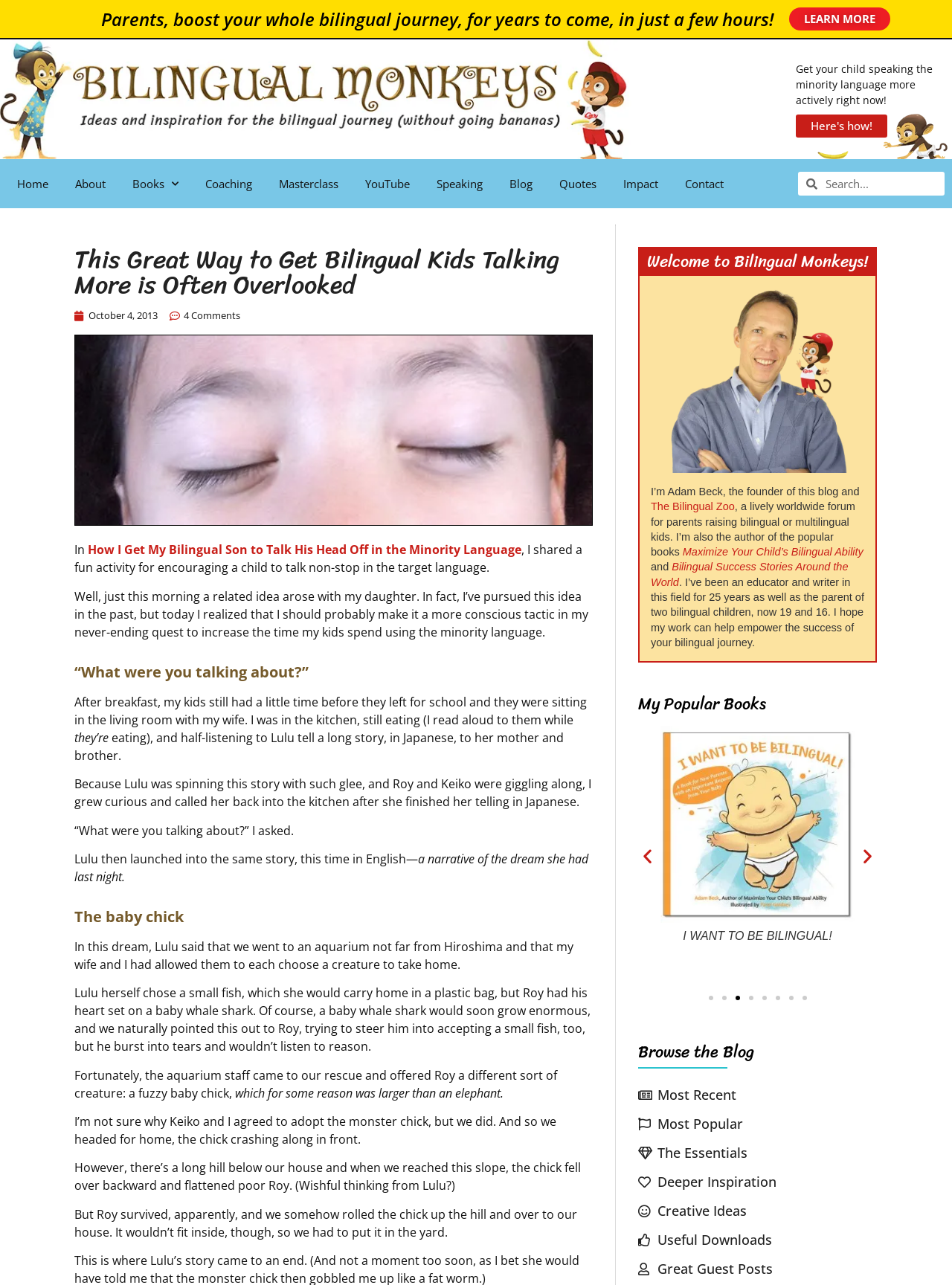Can you show the bounding box coordinates of the region to click on to complete the task described in the instruction: "Click the 'LEARN MORE' button"?

[0.829, 0.006, 0.936, 0.024]